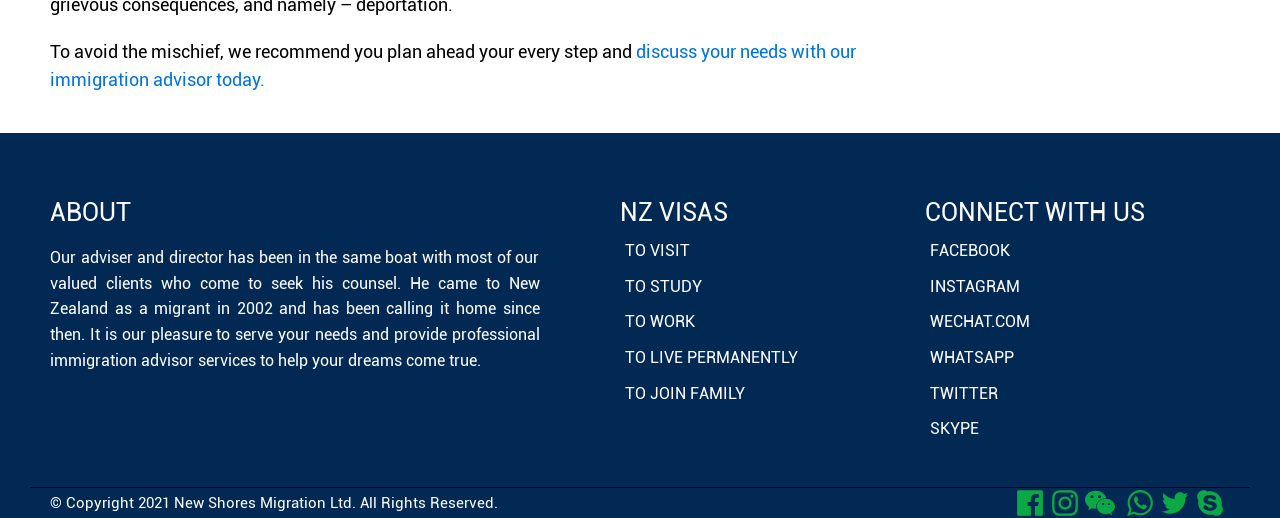Examine the screenshot and answer the question in as much detail as possible: What is the name of the company mentioned?

The name of the company mentioned can be found in the copyright text at the bottom of the webpage, which states '© Copyright 2021 New Shores Migration Ltd. All Rights Reserved.'